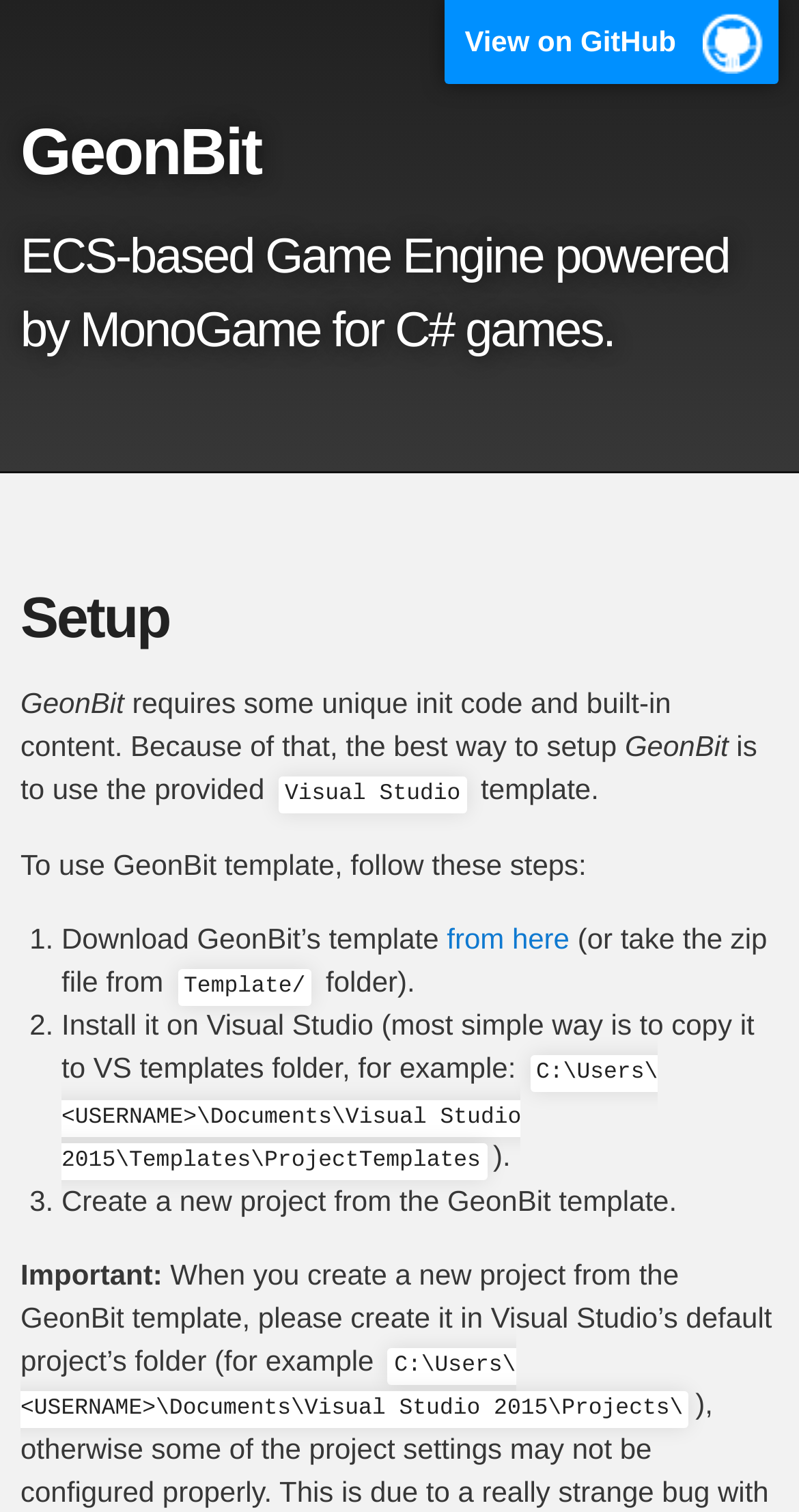Where should the new project be created in Visual Studio?
Please provide a single word or phrase based on the screenshot.

Default project's folder